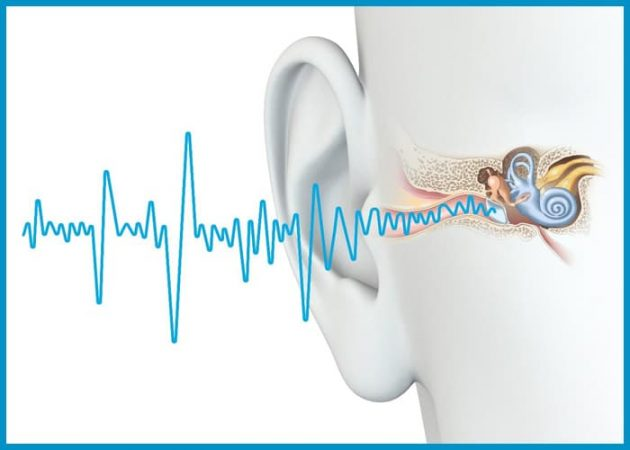Provide an in-depth description of the image you see.

The image illustrates a conceptual representation of tinnitus relief, depicting an ear alongside a graphic waveform. The waveform signifies sound waves, possibly symbolizing the persistent ringing or noise associated with tinnitus, while a whimsical character, potentially representing a soothing effect or remedy, interacts with these sound waves. This visual is relevant to discussions surrounding dietary supplements aimed at alleviating tinnitus symptoms and enhancing cognitive health, such as Silencil, which is designed to repair damaged brain cells and improve auditory clarity. The composition emphasizes the blend of auditory health and mental well-being, resonating with the theme of rejuvenation and protection against cognitive decline.